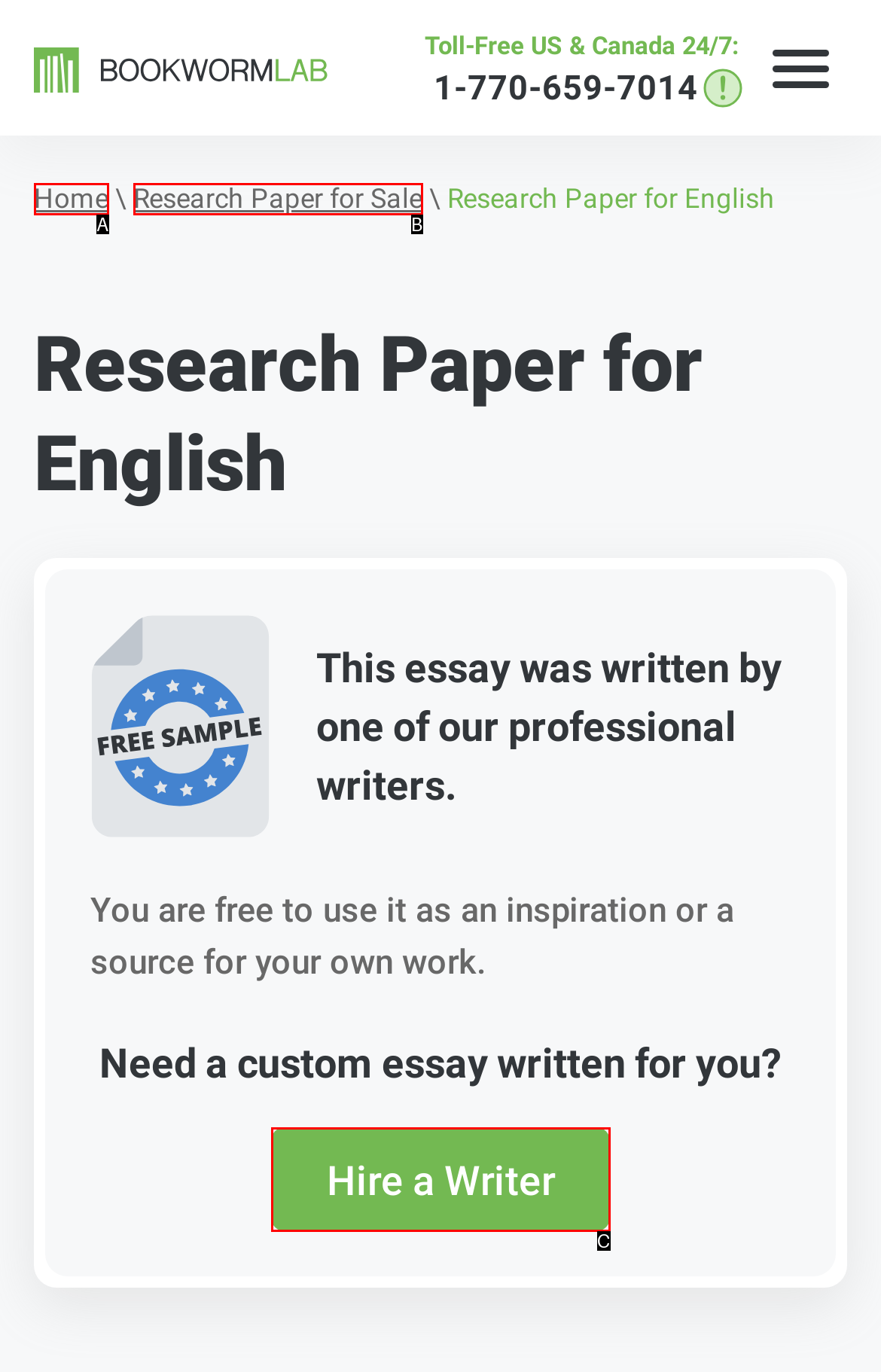From the choices given, find the HTML element that matches this description: House Resolution 318. Answer with the letter of the selected option directly.

None